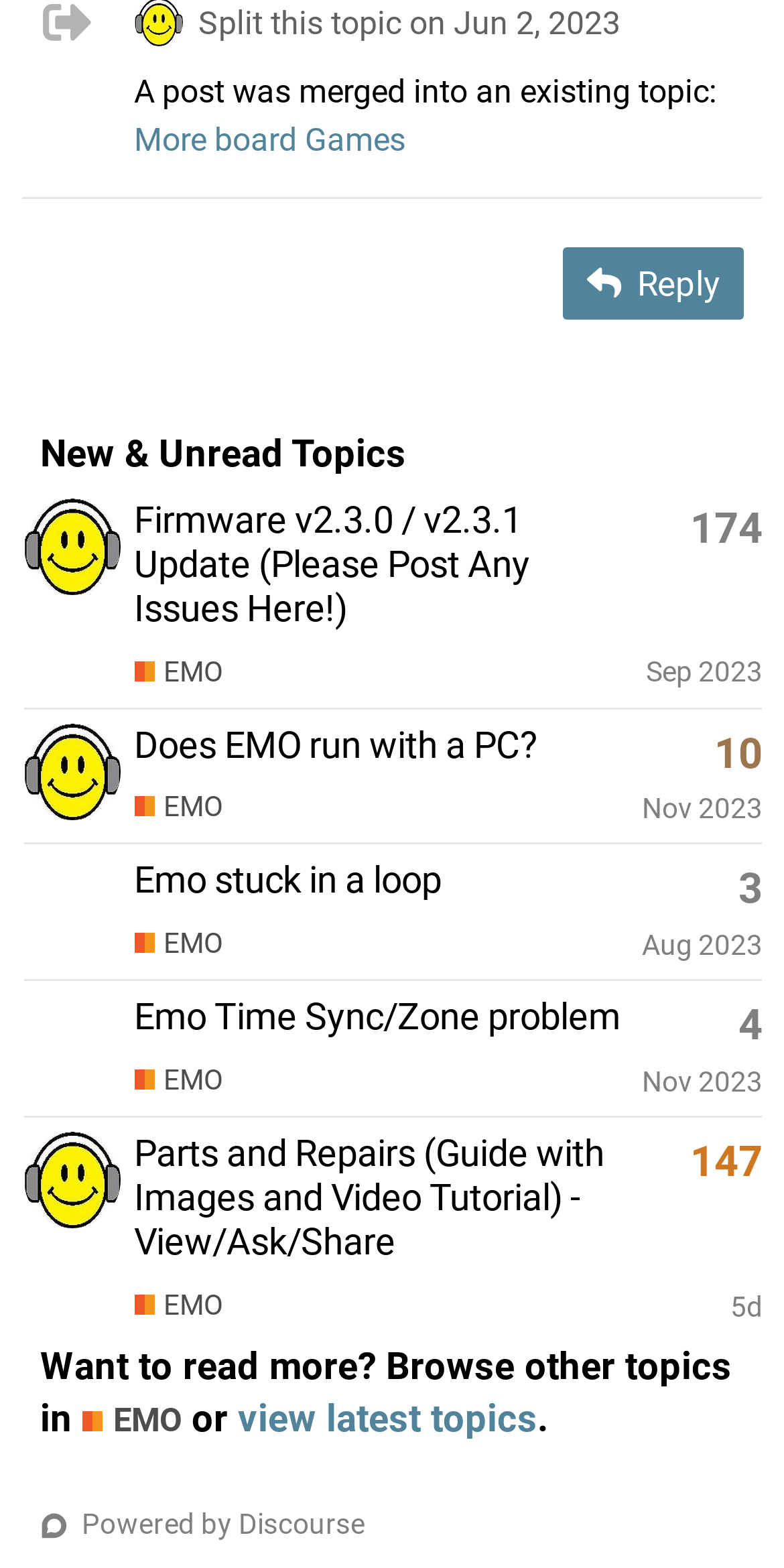Reply to the question with a single word or phrase:
How many topics are listed on this page?

4